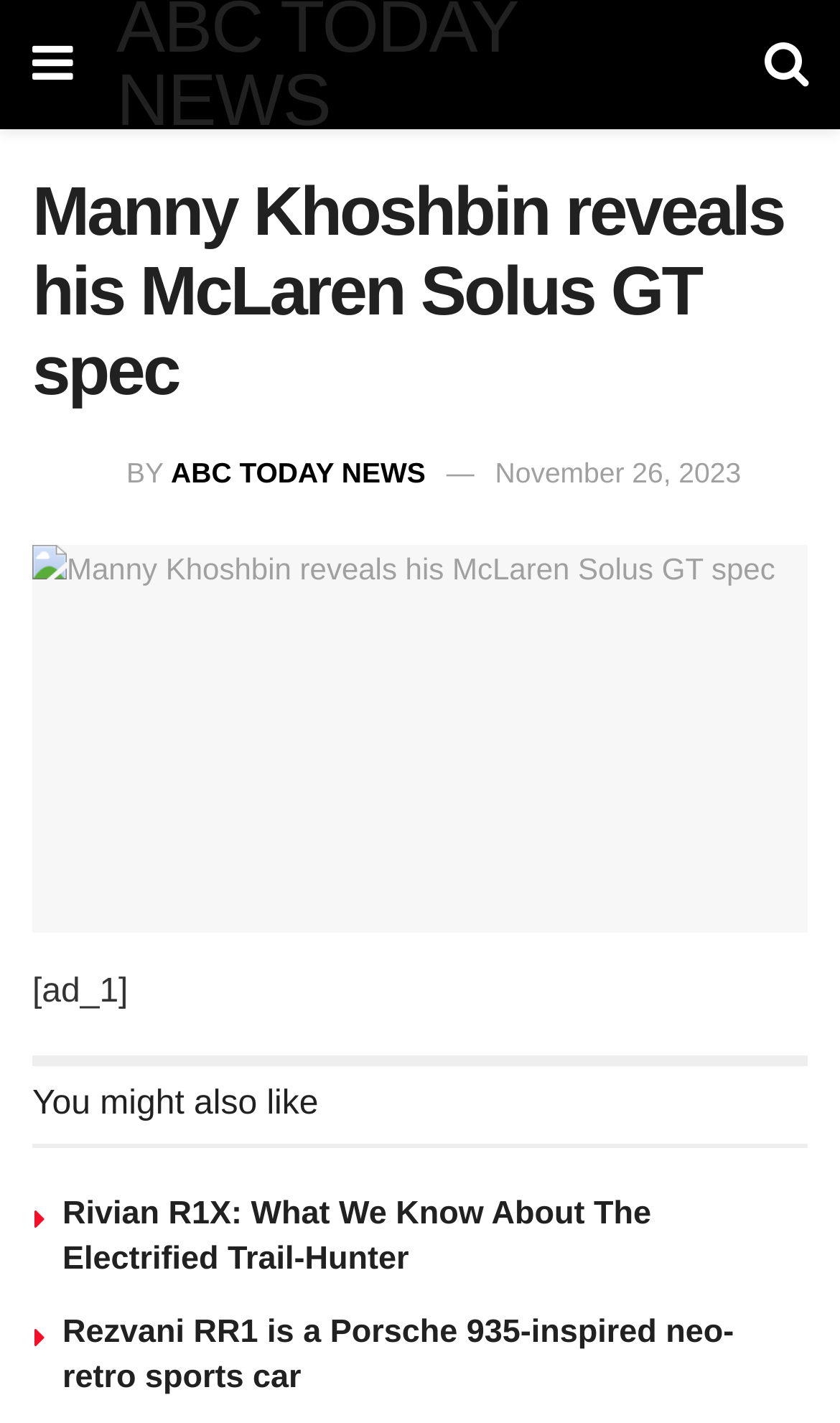Provide a brief response using a word or short phrase to this question:
What type of content is the webpage about?

Car news